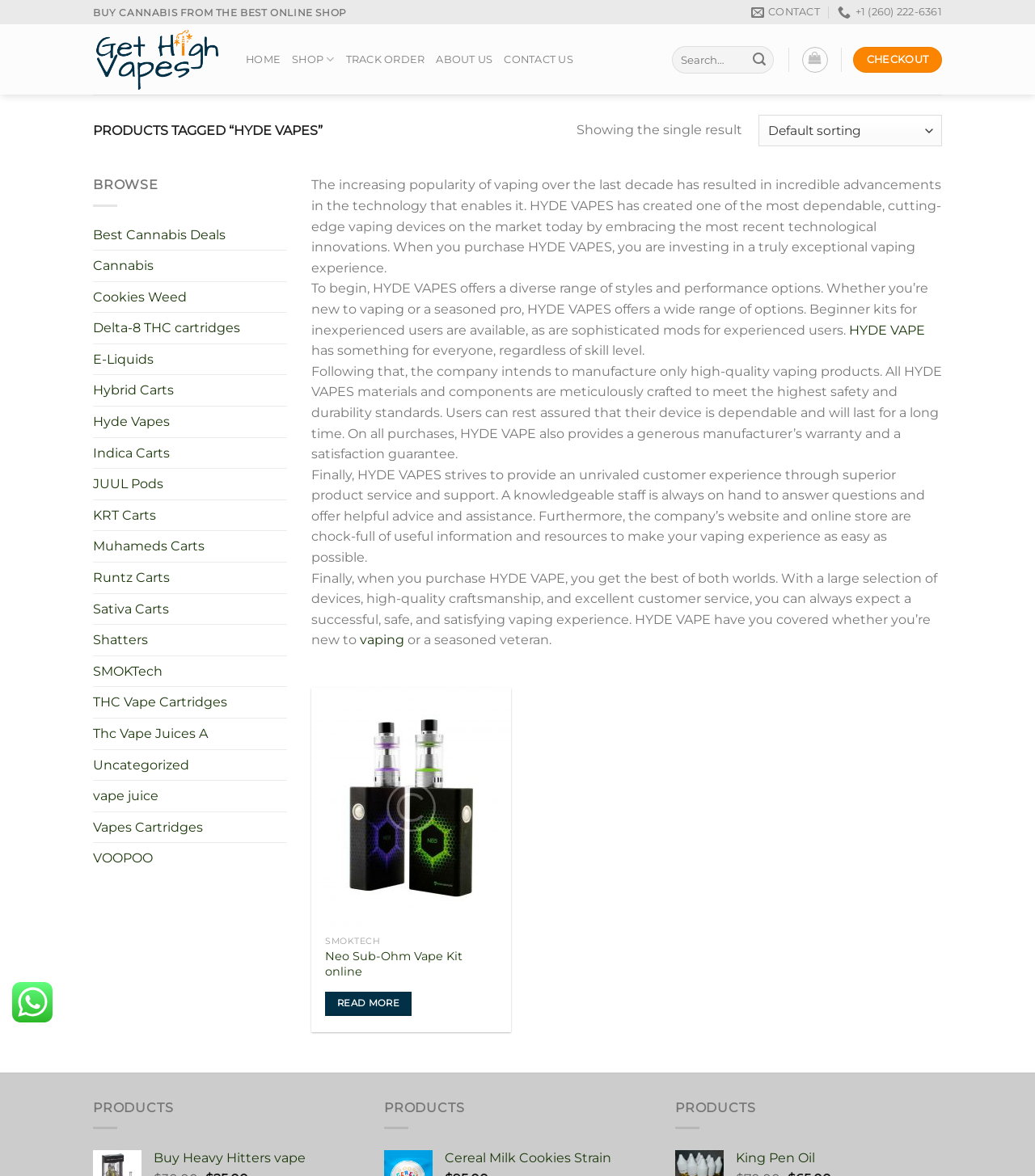Based on the element description, predict the bounding box coordinates (top-left x, top-left y, bottom-right x, bottom-right y) for the UI element in the screenshot: Cannabis

[0.09, 0.213, 0.277, 0.239]